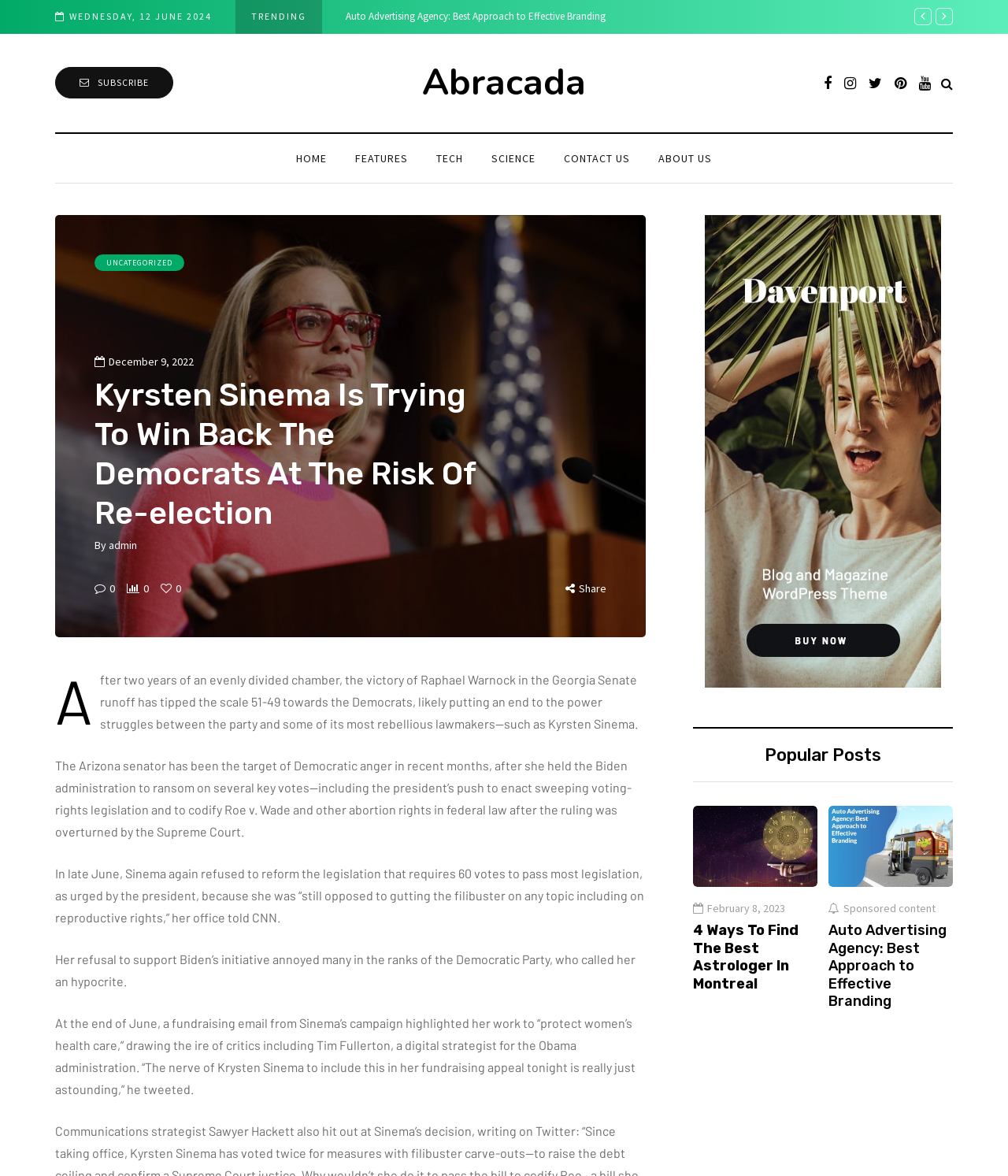Answer the question with a single word or phrase: 
What is the author of the article?

admin